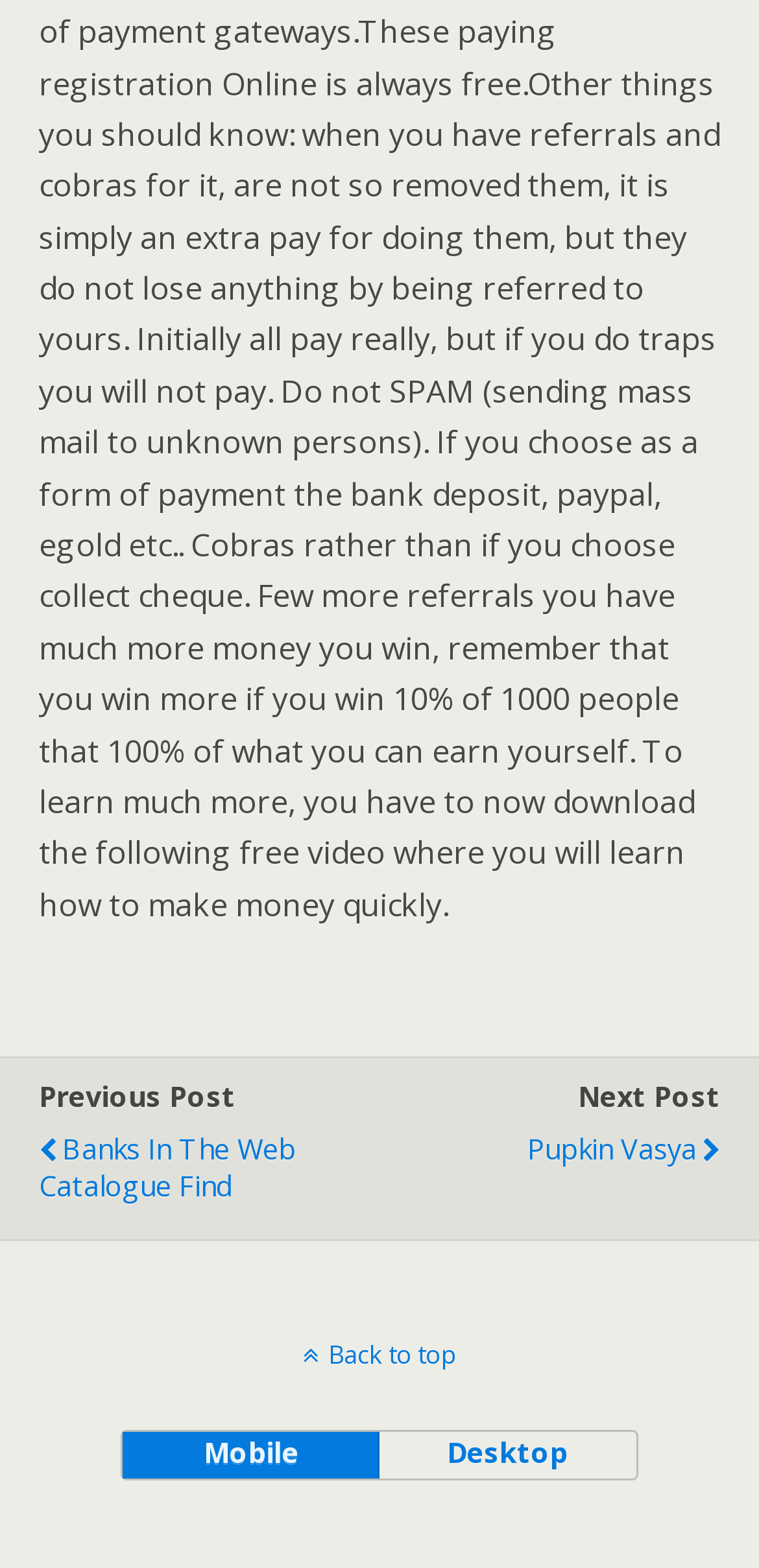Locate the bounding box coordinates of the UI element described by: "Life Leaders Forum". The bounding box coordinates should consist of four float numbers between 0 and 1, i.e., [left, top, right, bottom].

None